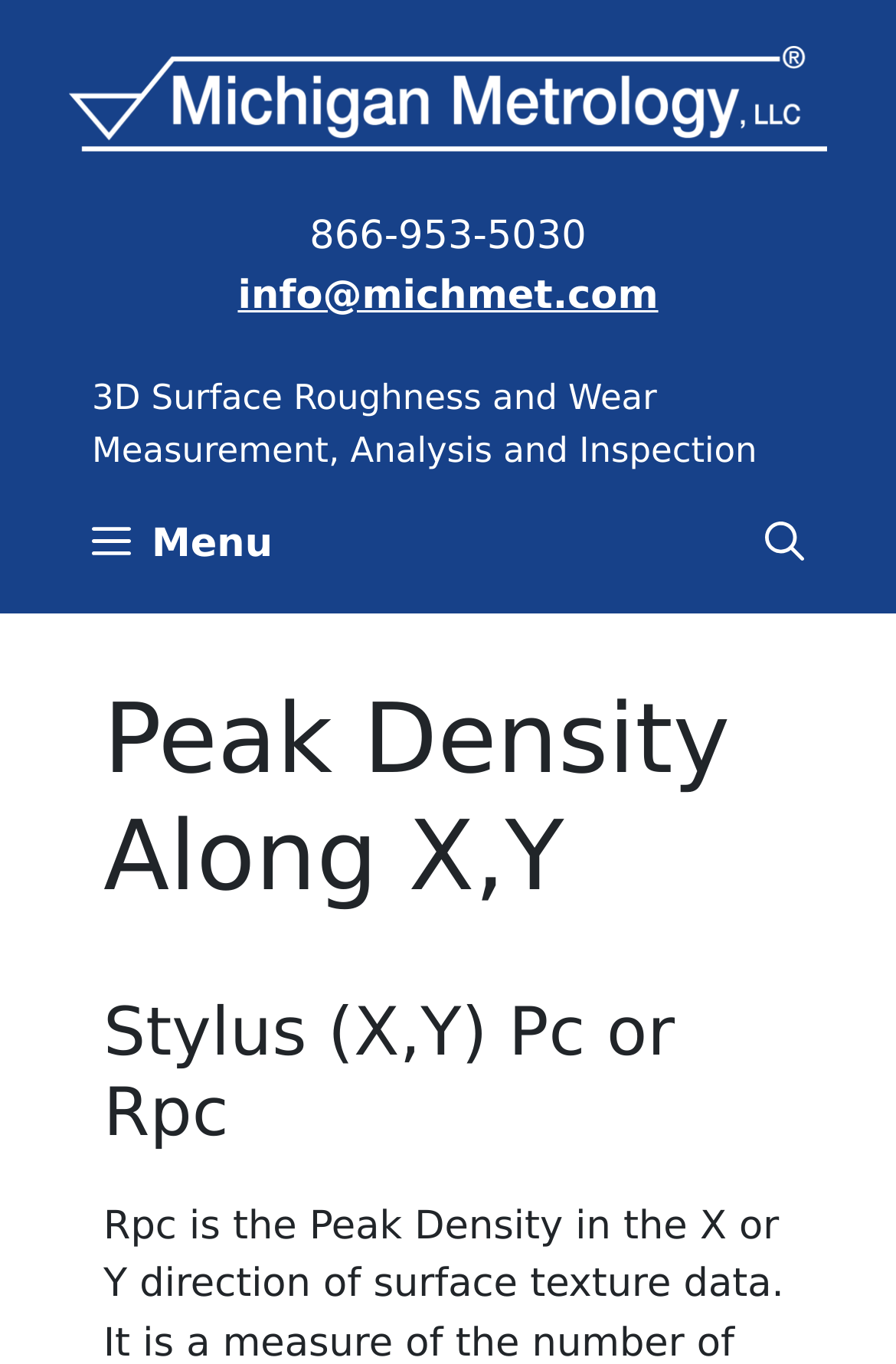Given the content of the image, can you provide a detailed answer to the question?
What is the company name of the website?

I found the company name by looking at the banner section of the webpage, where I saw a link element with the company name 'Michigan Metrology'.